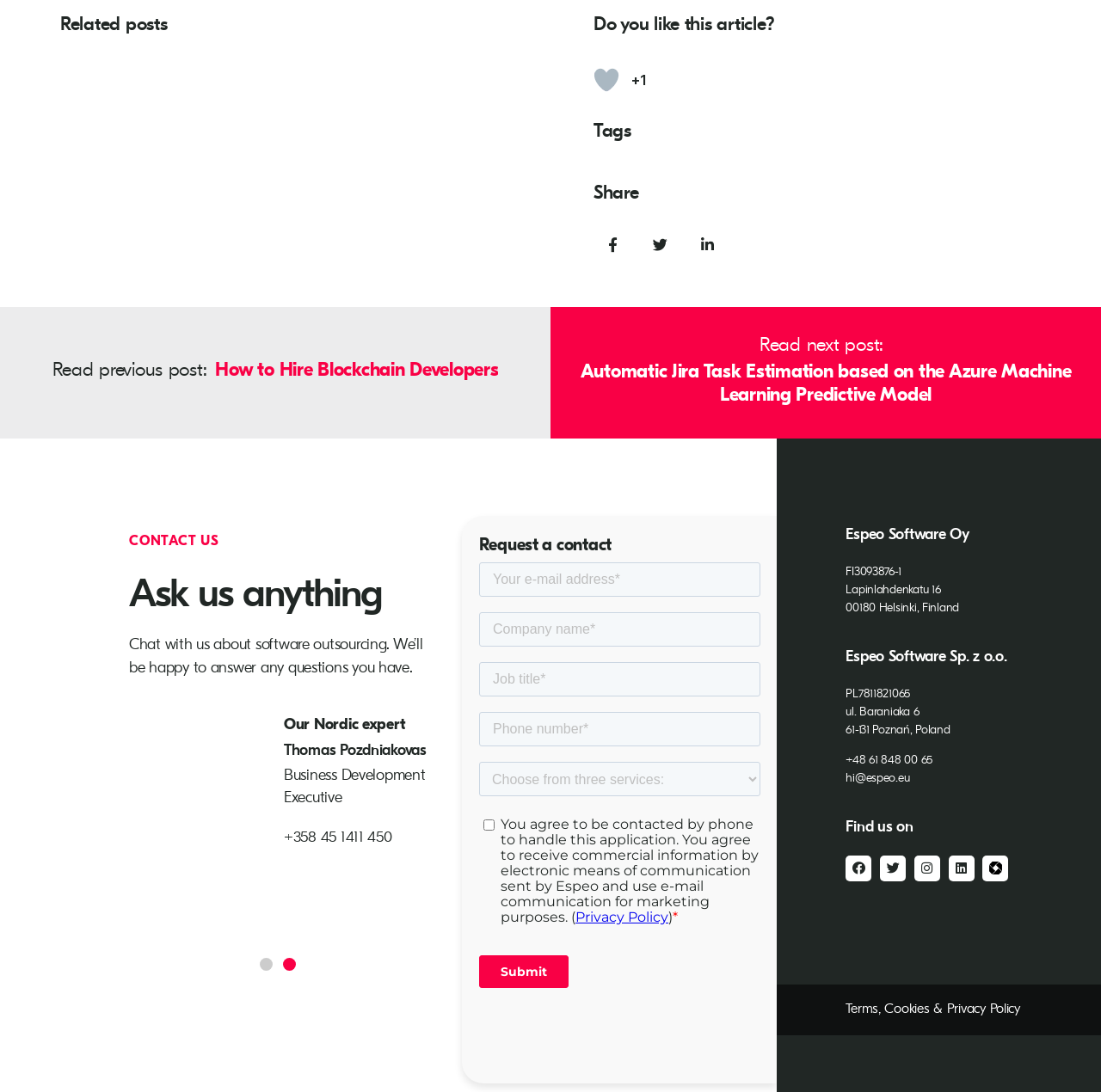Using the description: "Ite Wiki", identify the bounding box of the corresponding UI element in the screenshot.

[0.892, 0.783, 0.916, 0.807]